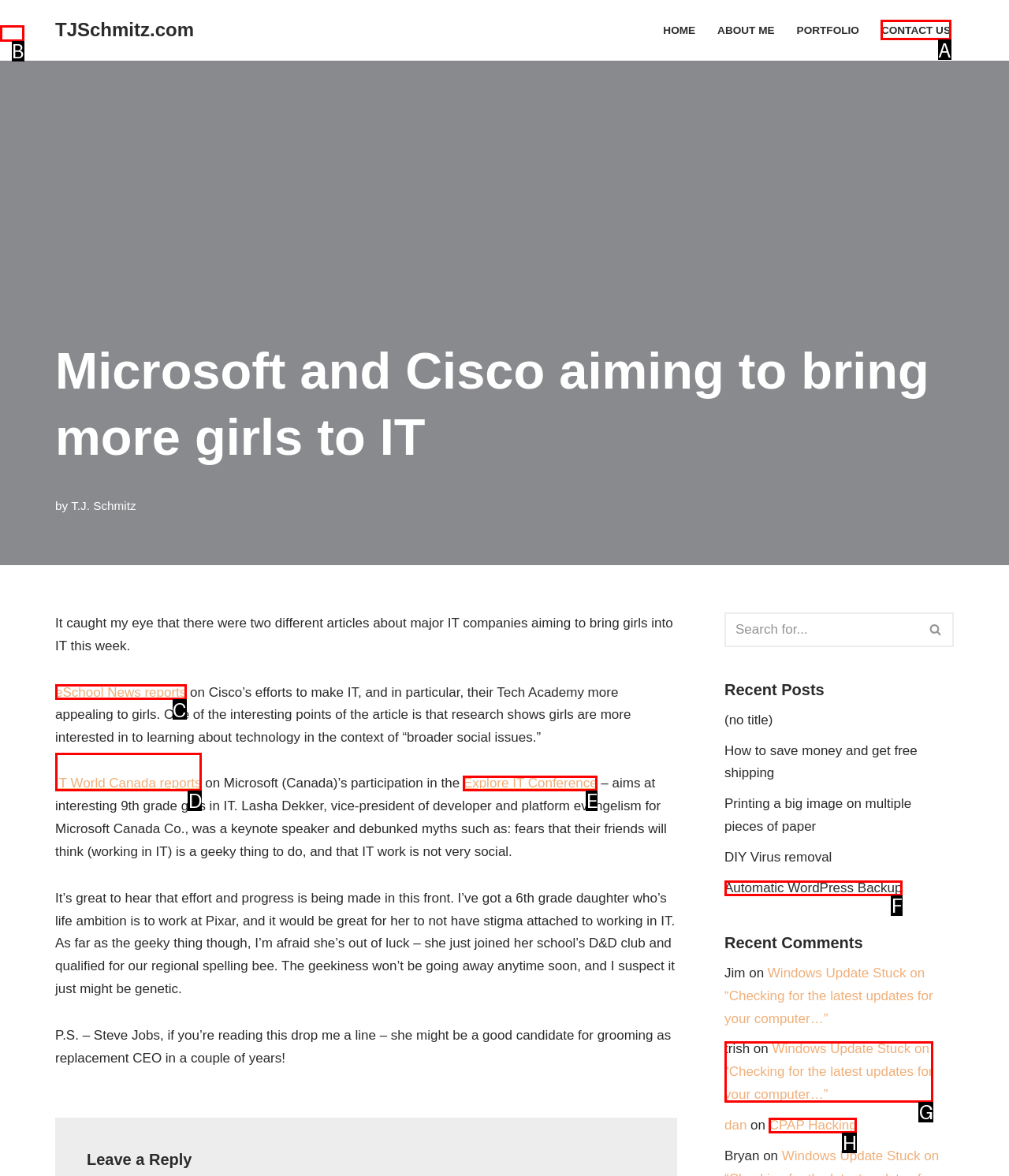Based on the description: Tips for The Average Joe, select the HTML element that best fits. Reply with the letter of the correct choice from the options given.

None